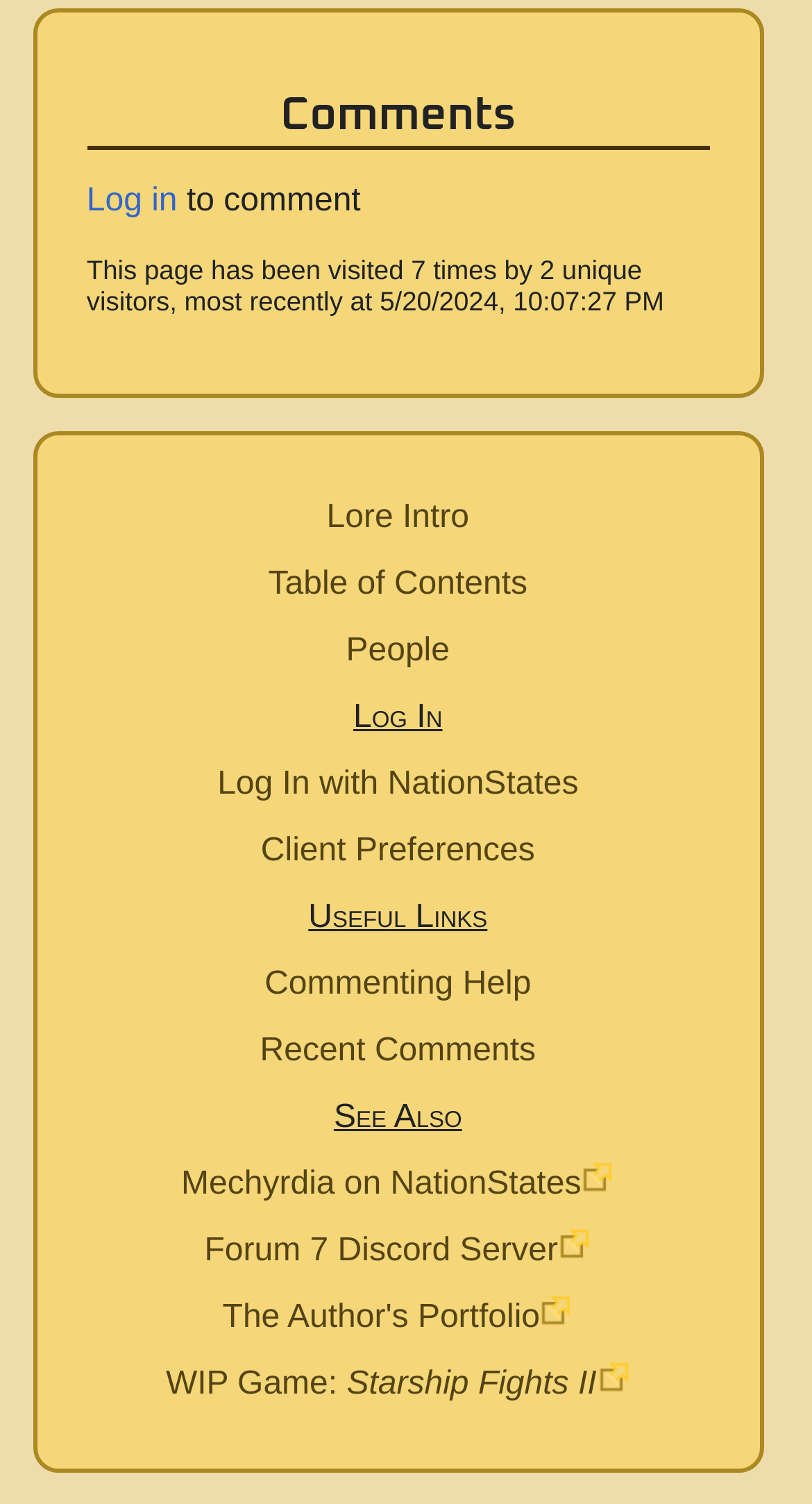What is the purpose of the 'Log In with NationStates' link?
Using the information from the image, provide a comprehensive answer to the question.

I inferred the purpose of the link by looking at its text and its proximity to other login-related elements, such as the 'Log in' link and the 'Log In' StaticText. It appears that this link is used to log in to the website using NationStates.